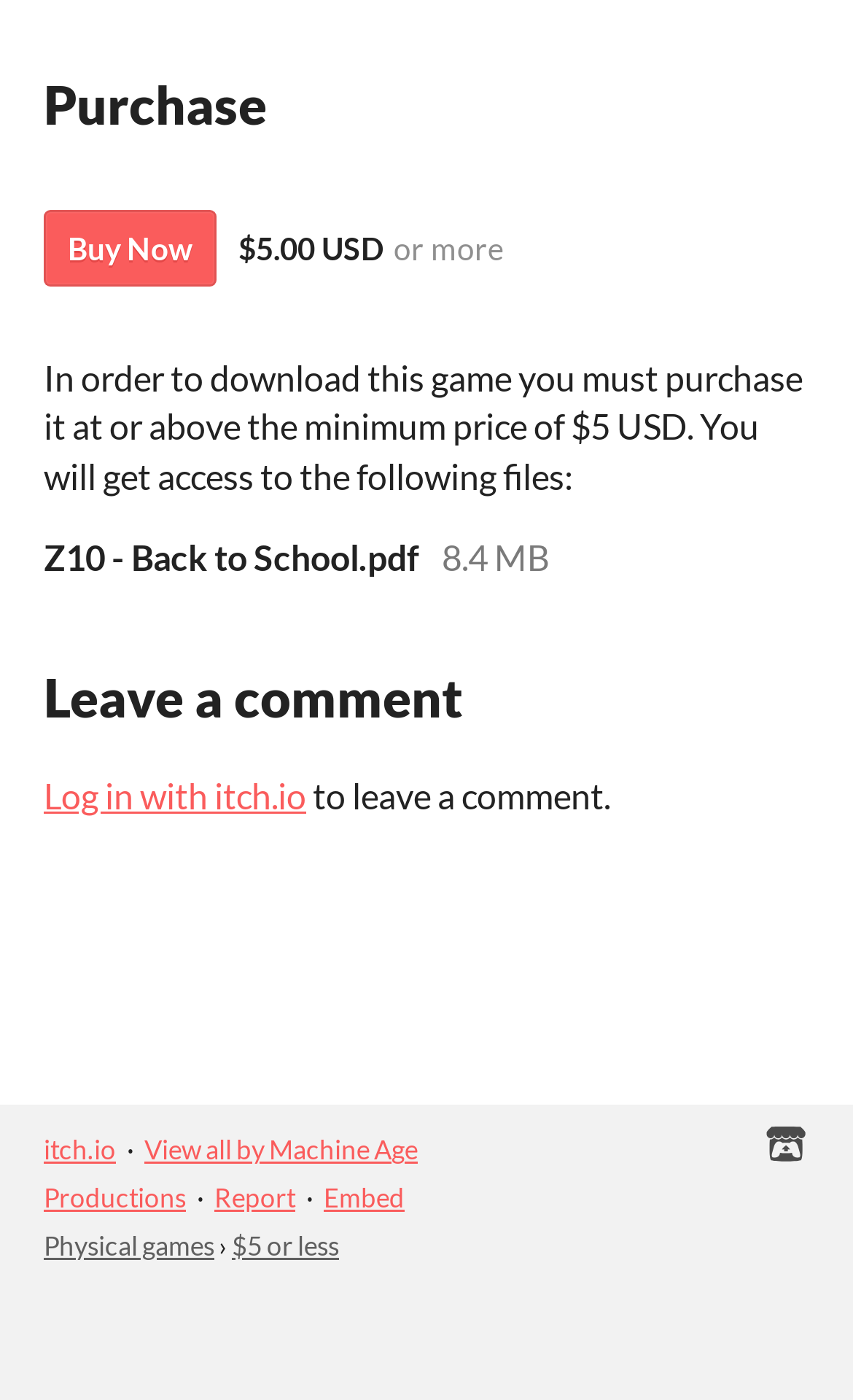Determine the bounding box coordinates for the element that should be clicked to follow this instruction: "Click the 'Buy Now' button". The coordinates should be given as four float numbers between 0 and 1, in the format [left, top, right, bottom].

[0.051, 0.15, 0.254, 0.204]